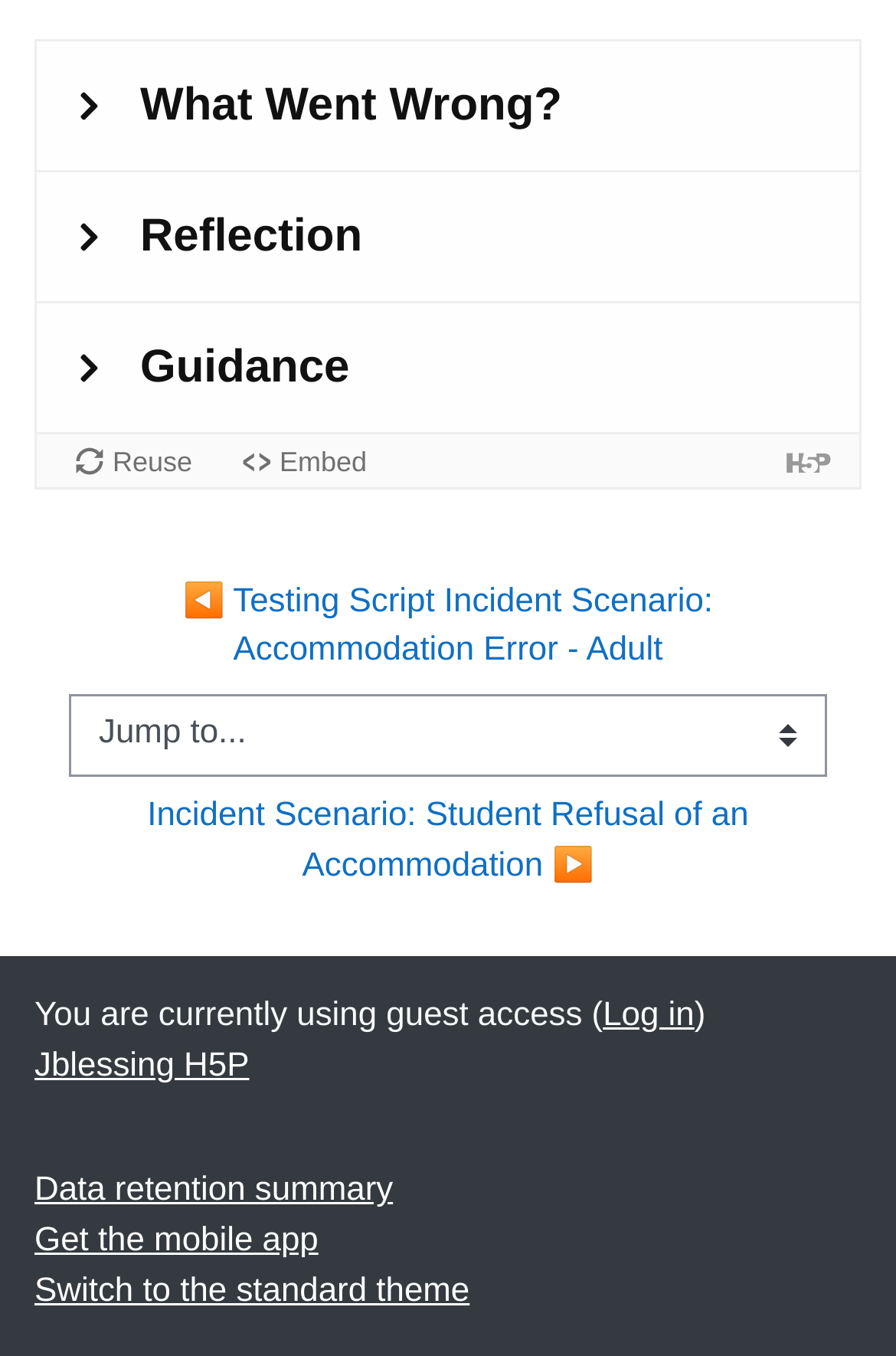Could you highlight the region that needs to be clicked to execute the instruction: "Log in to the system"?

[0.673, 0.736, 0.775, 0.763]